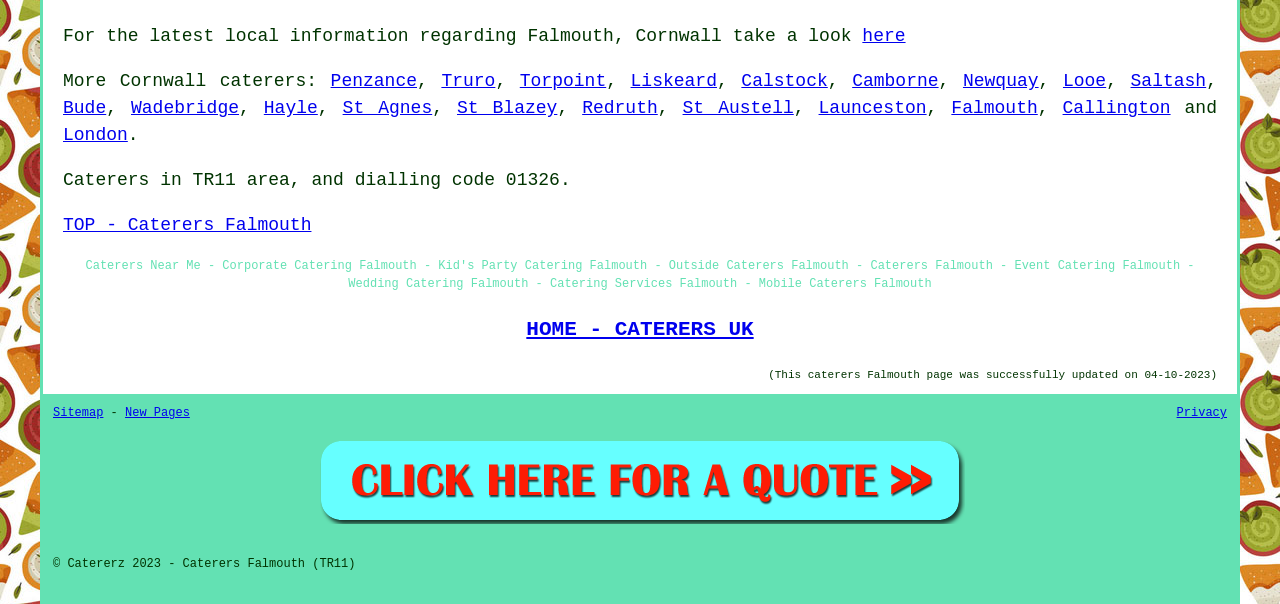Could you provide the bounding box coordinates for the portion of the screen to click to complete this instruction: "Go to the 'Sitemap' page"?

[0.041, 0.673, 0.081, 0.696]